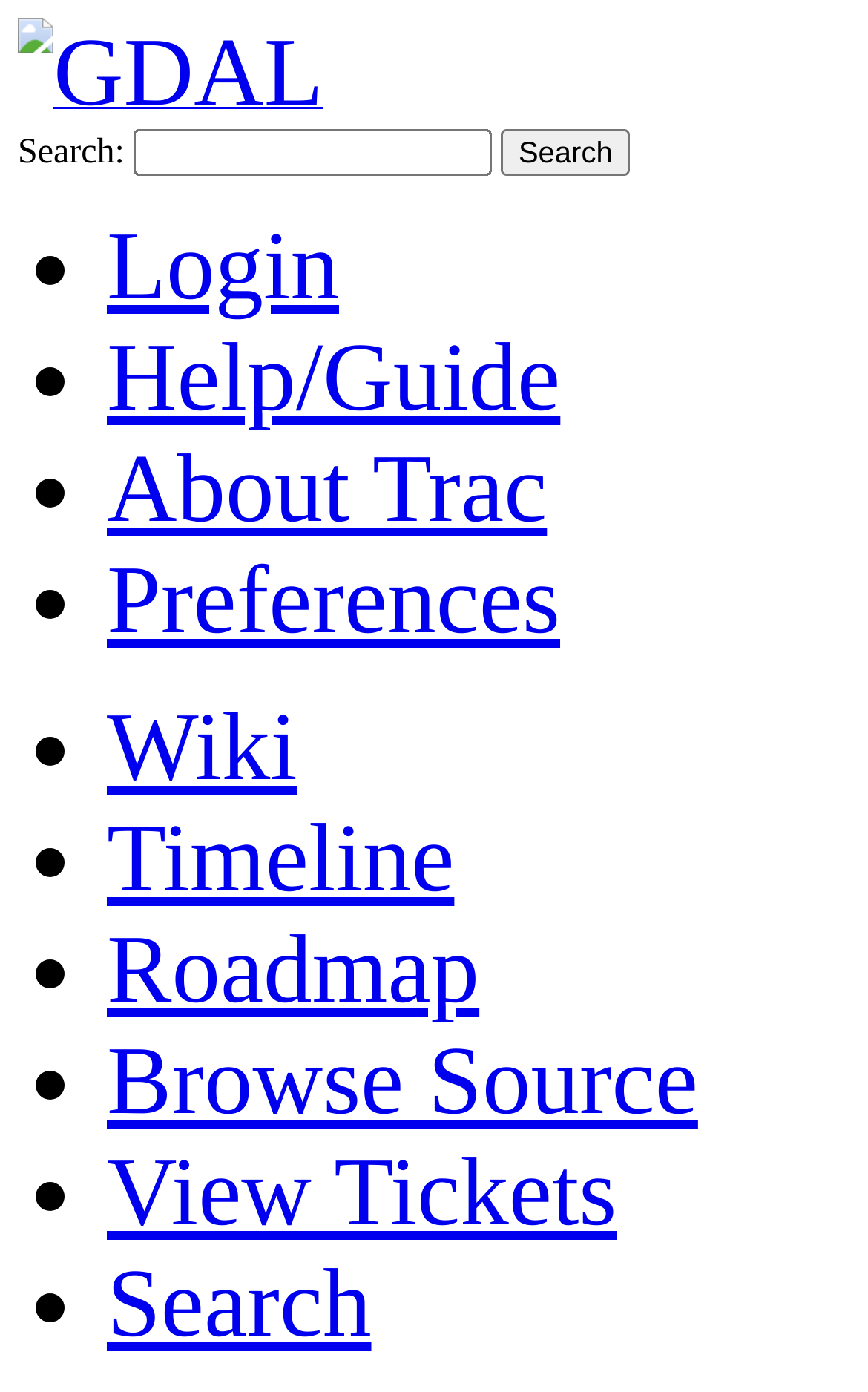Utilize the details in the image to give a detailed response to the question: How many links are there in the navigation menu?

I counted the number of links in the navigation menu by looking at the list of links starting from 'Login' to 'View Tickets'. There are 13 links in total.